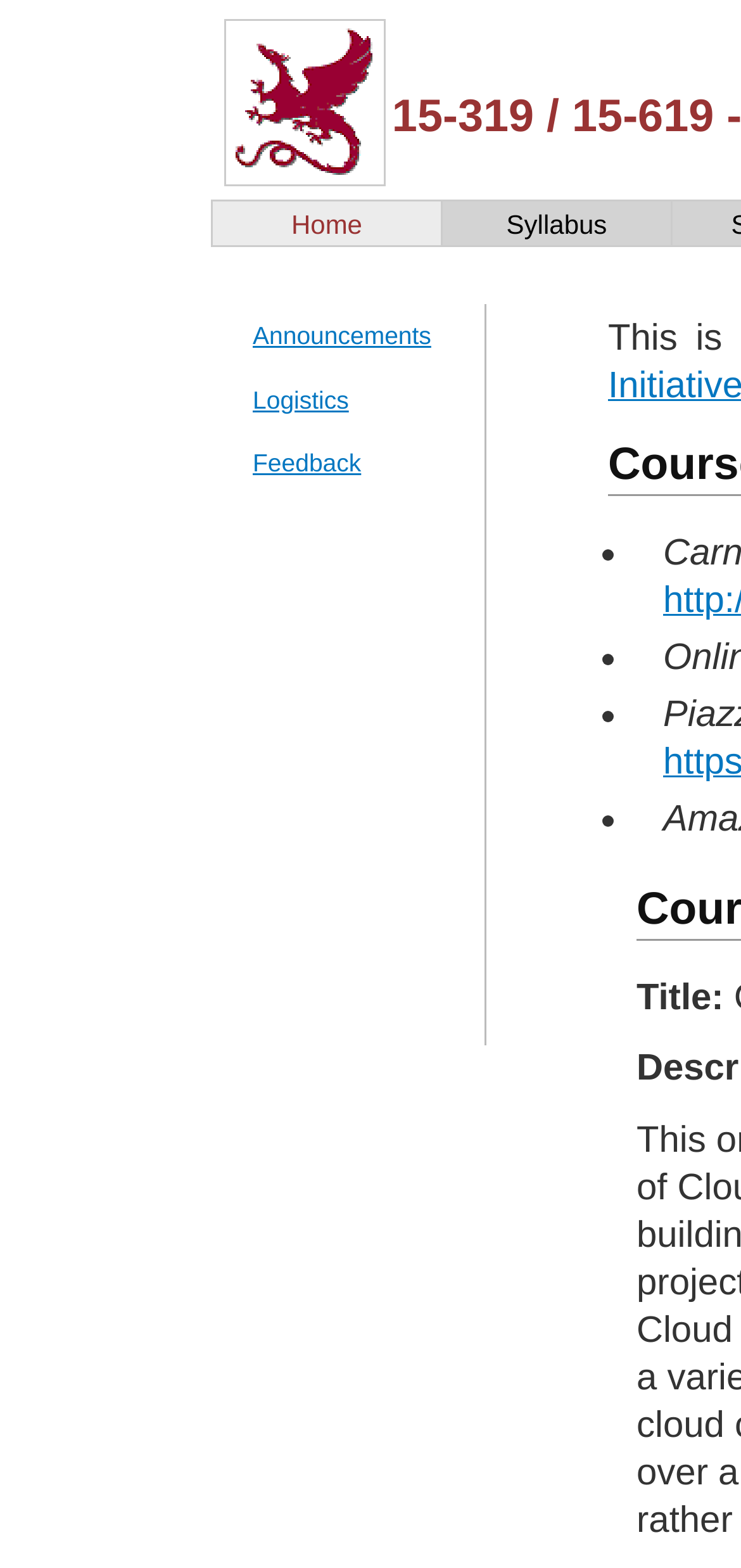Find the bounding box of the web element that fits this description: "Syllabus".

[0.595, 0.127, 0.905, 0.158]